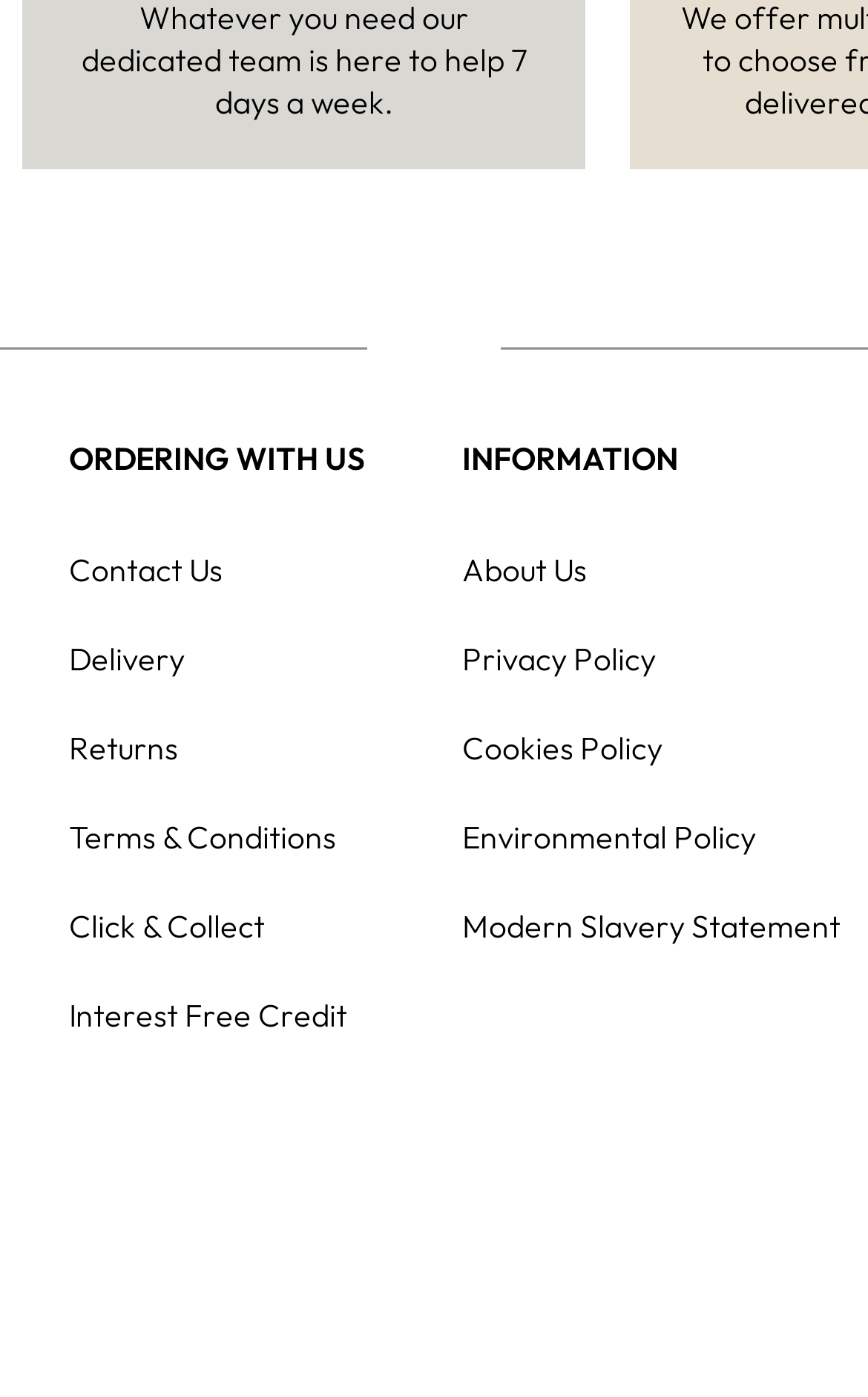Based on the provided description, "Disclaimer", find the bounding box of the corresponding UI element in the screenshot.

None